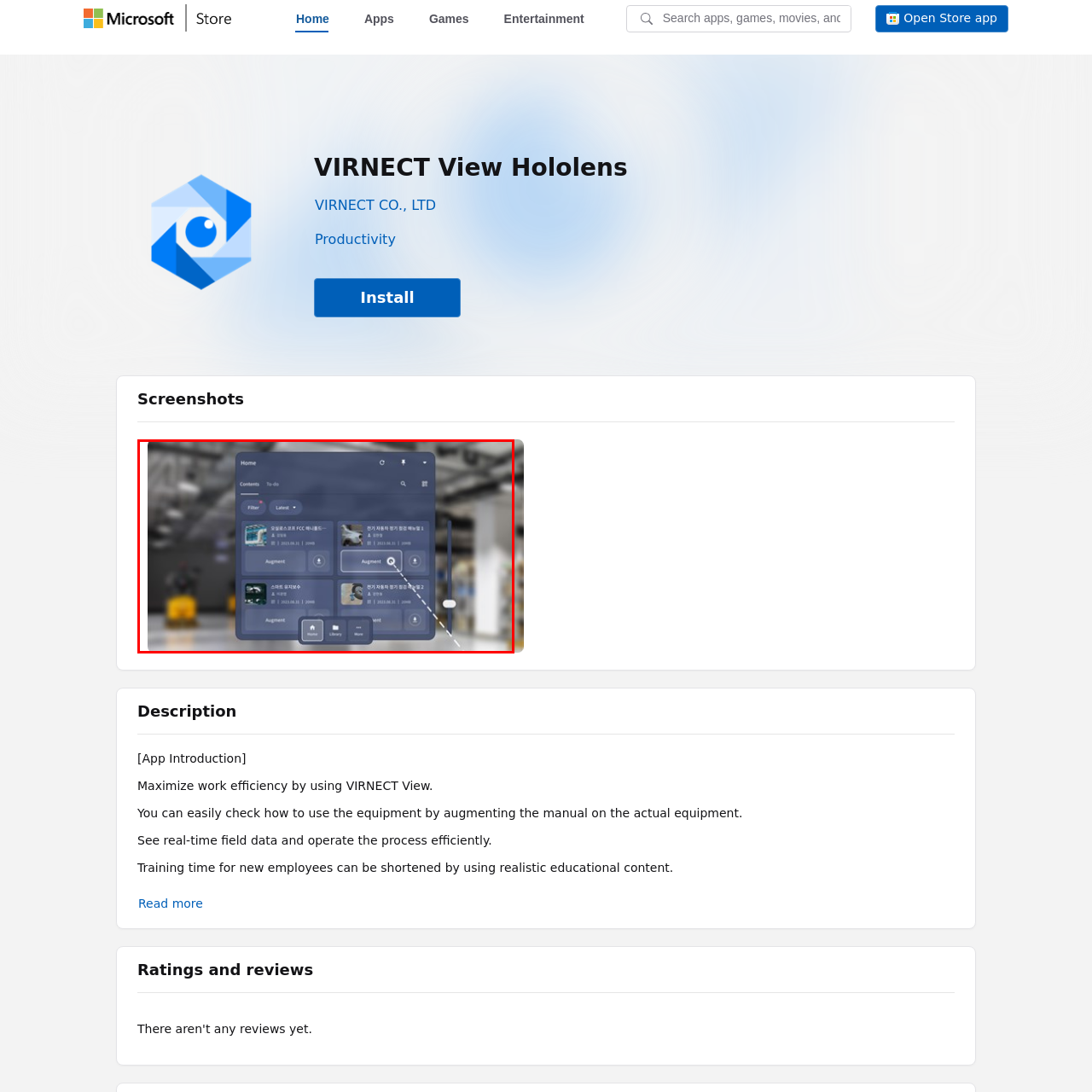Elaborate on the scene depicted within the red bounding box in the image.

The image depicts a user interface screen, likely representing a digital application or platform for managing content. The layout features a modern, minimalist design with a softly blurred background suggesting an industrial or warehouse environment, enhancing focus on the interface. Prominently displayed is a top navigation bar labeled "Home," which suggests a central hub for user tasks.

The interface includes sections for "Contents" and a filter option that allows sorting by "Latest," indicating an organized approach to content management. Below the navigation bar, there are several rectangular content cards, some labeled "Augment," which may refer to augmented reality or similar technologies, hinting at the nature of the platform. Each card includes icons and small descriptions, and some contain a search icon, indicating options for content exploration.

A vertical scrolling slider is visible on the right side, allowing users to navigate through additional content or options. The interface elements, characterized by subtle shadows and a soft color palette, contribute to an intuitive user experience aimed at efficient content retrieval. Overall, this interface presents a sophisticated digital environment geared towards managing augmented content effectively.